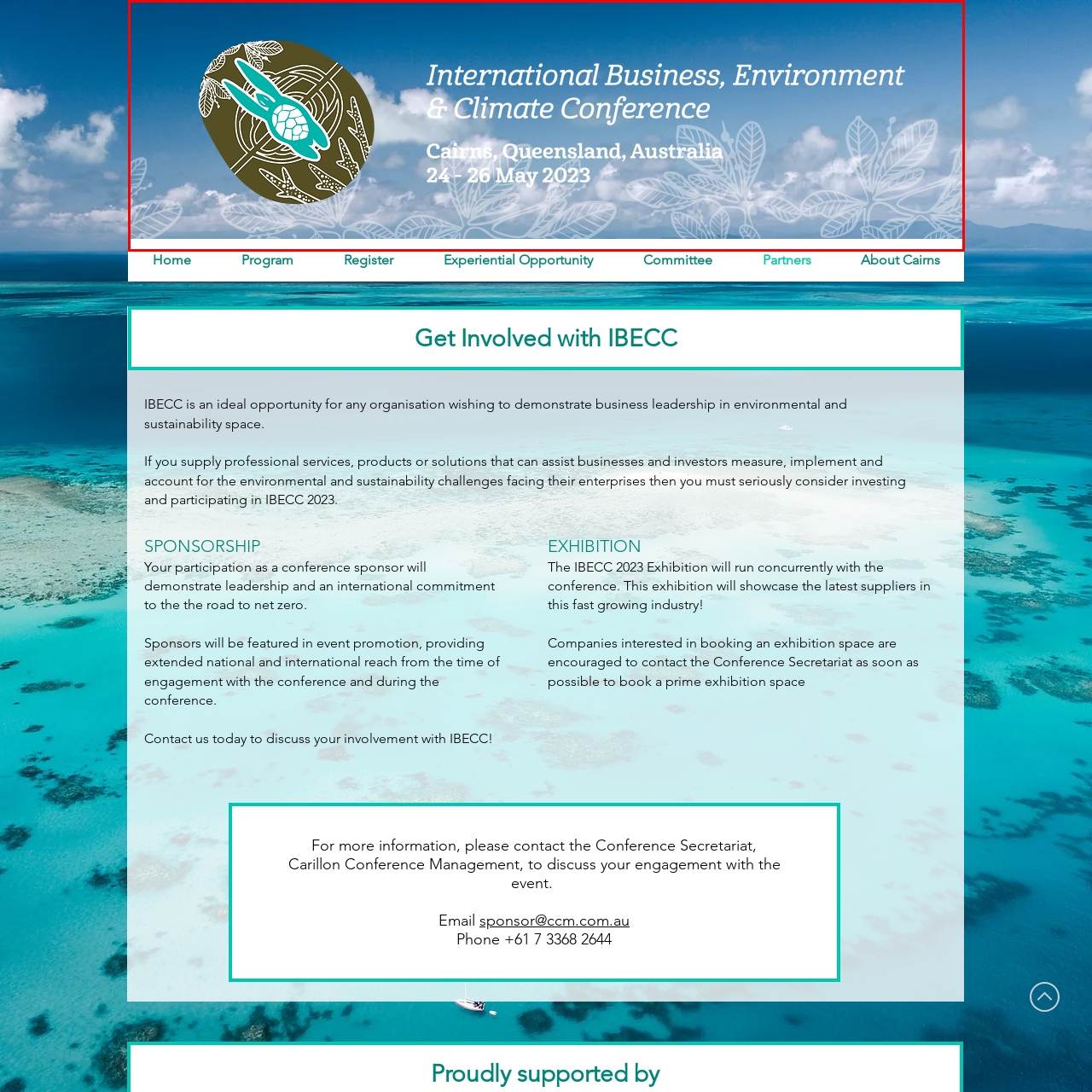Please provide a thorough description of the image inside the red frame.

The image features a promotional header for the International Business, Environment & Climate Conference (IBECC), taking place in Cairns, Queensland, Australia, from May 24 to May 26, 2023. The design includes a vibrant blue sky background with scattered clouds, accentuating the theme of environmental consciousness. Prominently displayed is a circular emblem showcasing a stylized sea turtle, surrounded by intricate leaf patterns, symbolizing sustainability and ecological responsibility. The event's title is elegantly presented in a sophisticated font, conveying a sense of professionalism and commitment to addressing global environmental challenges. This visual serves to engage prospective attendees and sponsors, inviting them to participate in discussions about pressing environmental issues.